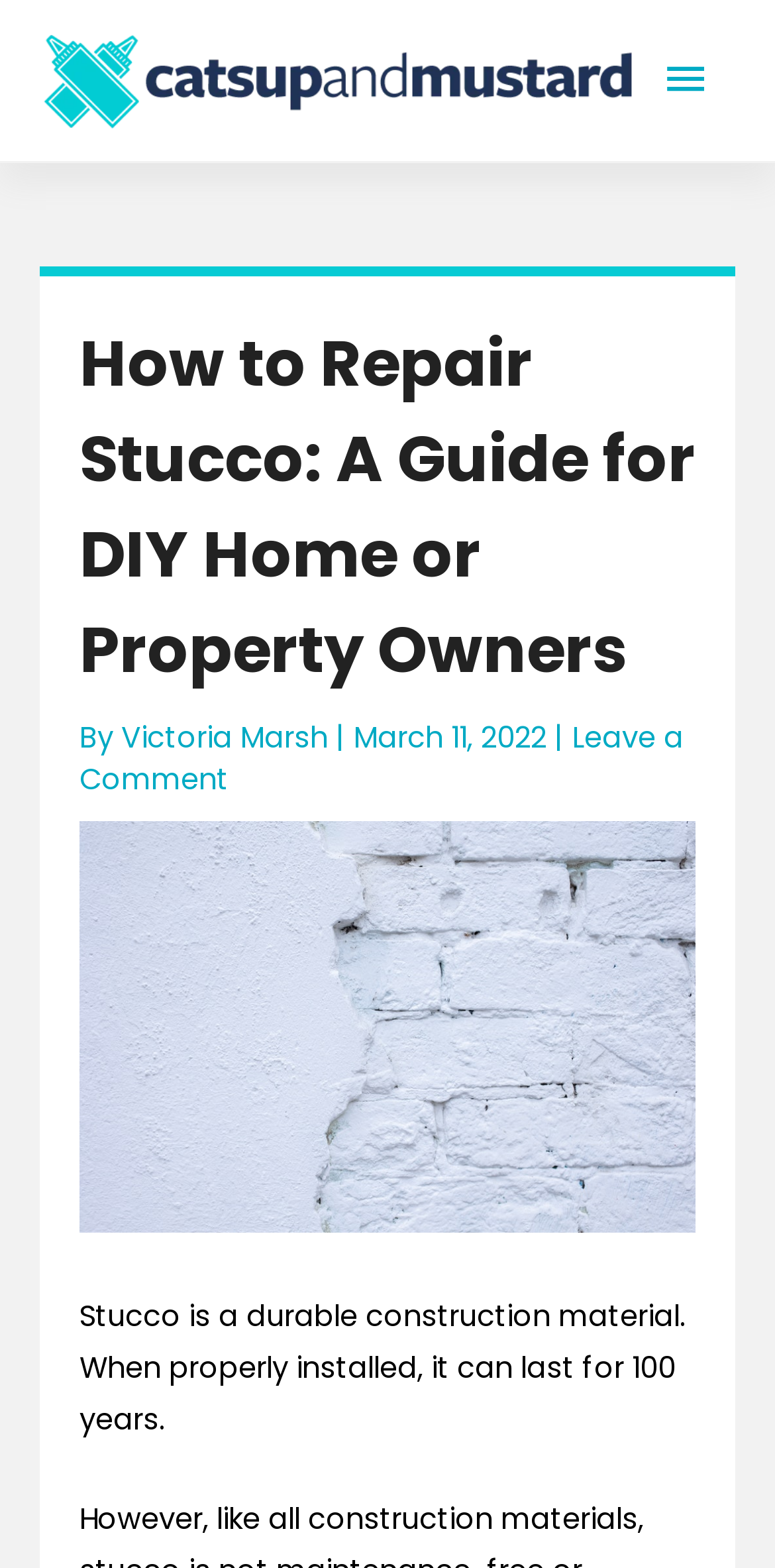Given the element description: "alt="Catsup and Mustard"", predict the bounding box coordinates of the UI element it refers to, using four float numbers between 0 and 1, i.e., [left, top, right, bottom].

[0.051, 0.038, 0.821, 0.063]